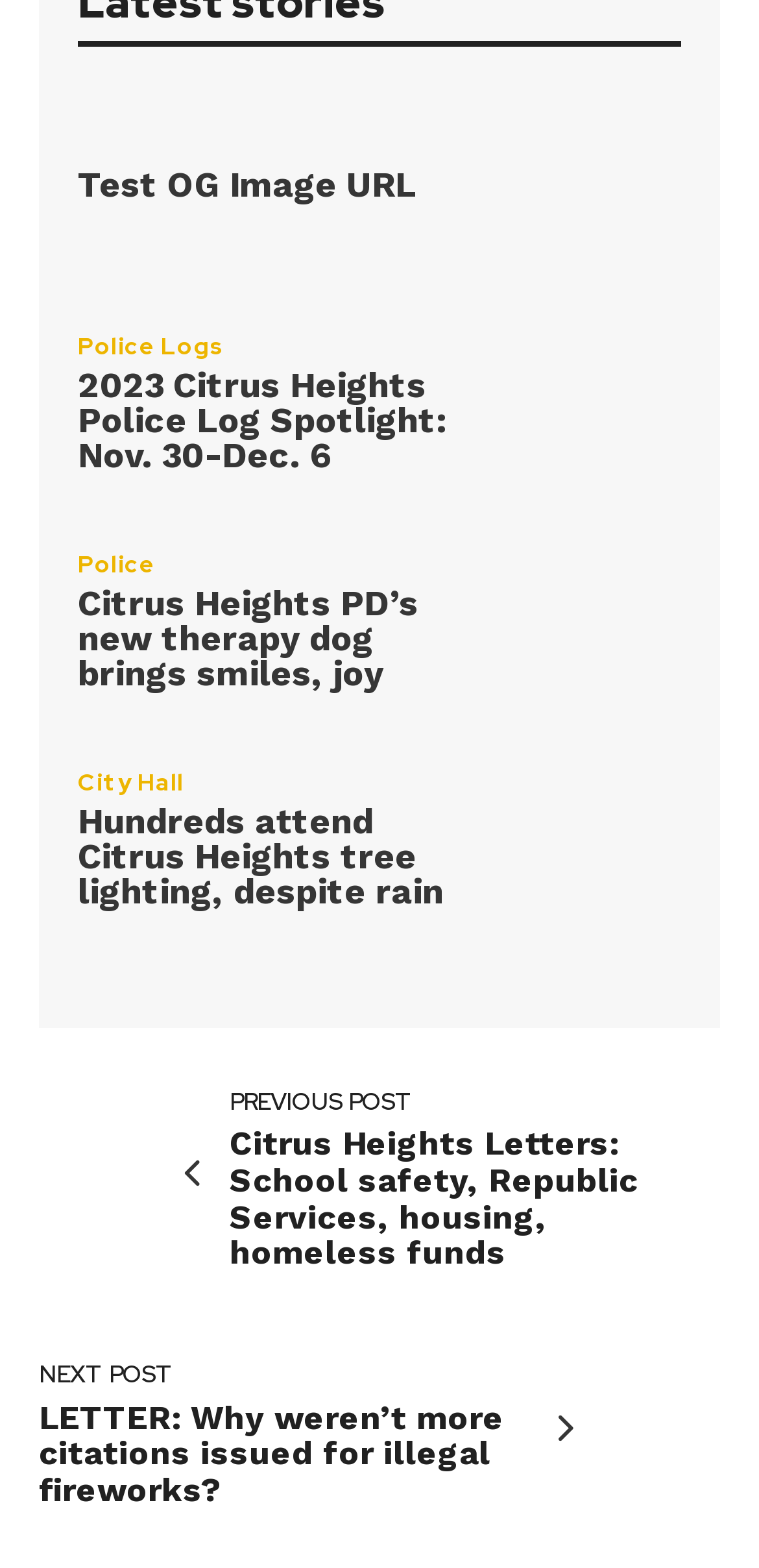Consider the image and give a detailed and elaborate answer to the question: 
What is the name of the police department mentioned on the webpage?

The webpage mentions 'Citrus Heights PD’s new therapy dog brings smiles, joy' which indicates that the police department being referred to is the Citrus Heights Police Department.